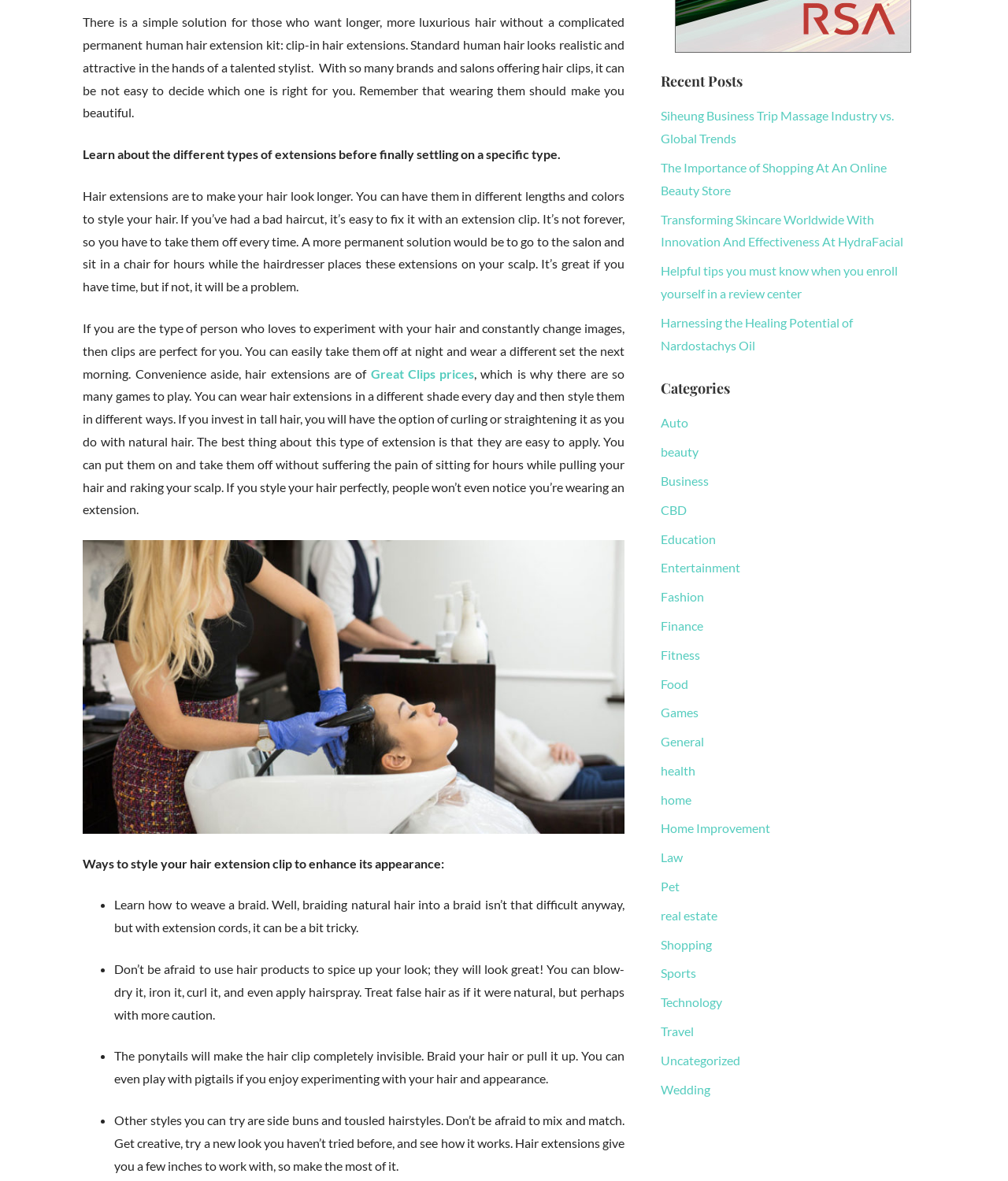Based on the visual content of the image, answer the question thoroughly: How can you make hair extensions invisible?

According to the webpage, one way to make hair extensions invisible is to braid or pull up the hair, which can hide the clips. This is mentioned as a styling tip for hair extensions.